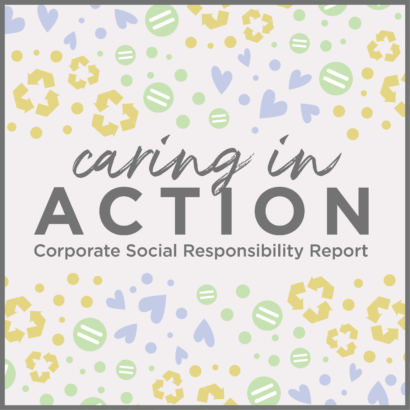What is the purpose of the annual report?
Look at the screenshot and provide an in-depth answer.

According to the caption, the annual report highlights Hallmark's efforts in social responsibility and reflects the company's dedication to community and sustainability initiatives, indicating that the purpose of the report is to showcase these efforts.